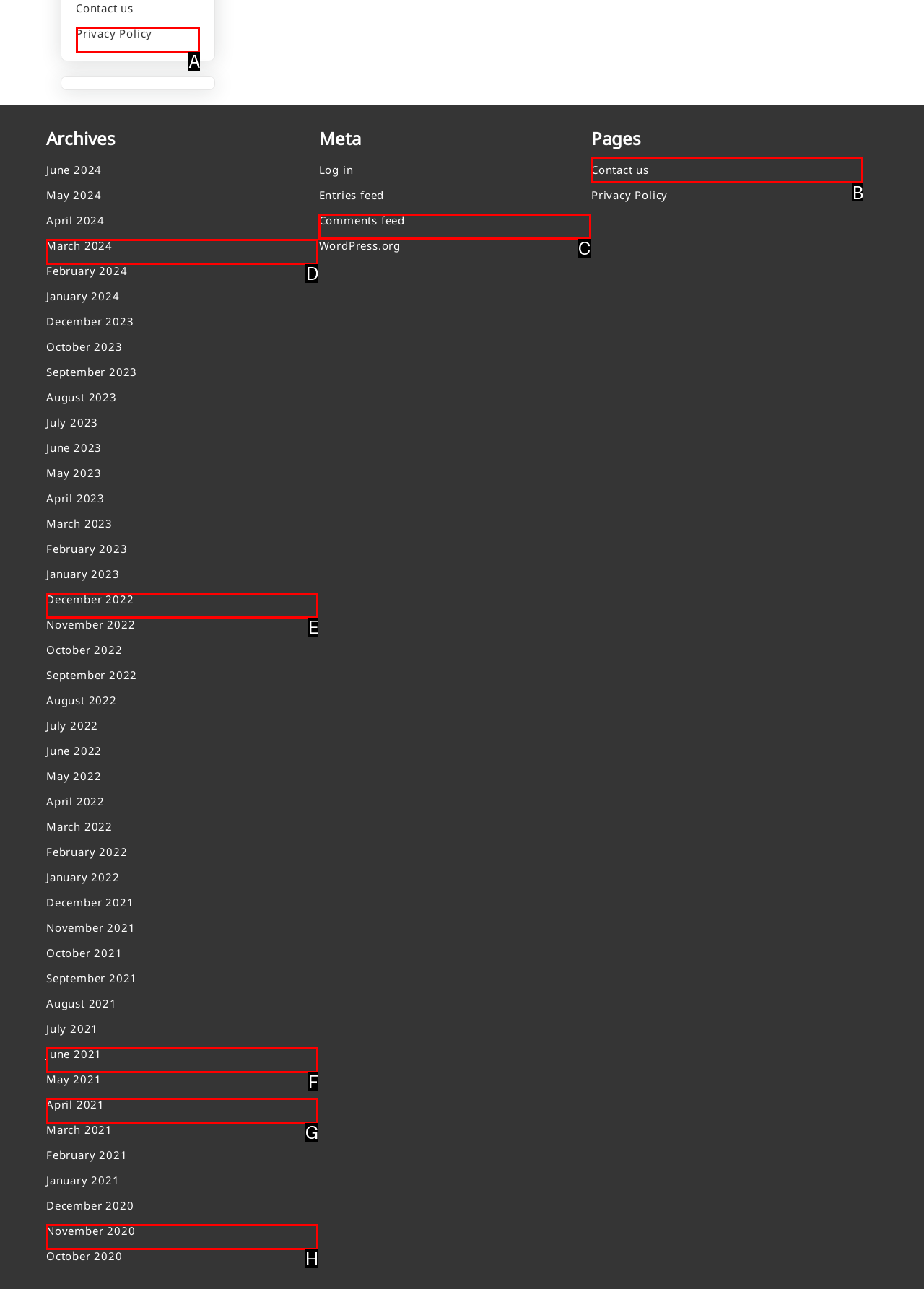Determine the letter of the UI element that you need to click to perform the task: Contact us.
Provide your answer with the appropriate option's letter.

B